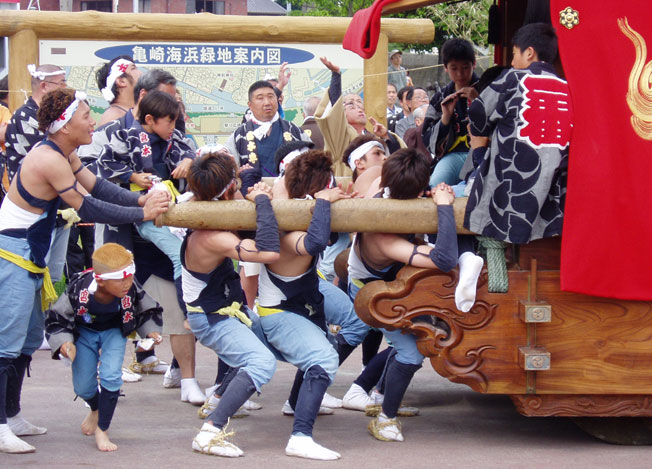Offer an in-depth caption for the image.

A vibrant scene from the Handa Festival in Kamesaki, Japan, where locals are intricately involved in maneuvering an enormous dashi, a traditional festival float. The image captures a group of young men, dressed in traditional festival attire, collectively pulling on a sturdy wooden beam. Their intense expressions reflect the teamwork and dedication required to control this impressive, wheeled float which stands several times taller than the participants. In the background, additional festival-goers, including both children and adults, contribute to the lively atmosphere, while a large map behind them illustrates the surrounding area of the event. Each dashi is unique, often accompanied by its own song played on drums and flutes, enhancing the festive spirit. This fascinating event showcases the cultural heritage of Japan, emphasizing the generational roles assigned to participants in the community, as younger members learn and take on various responsibilities tied to the dashi.